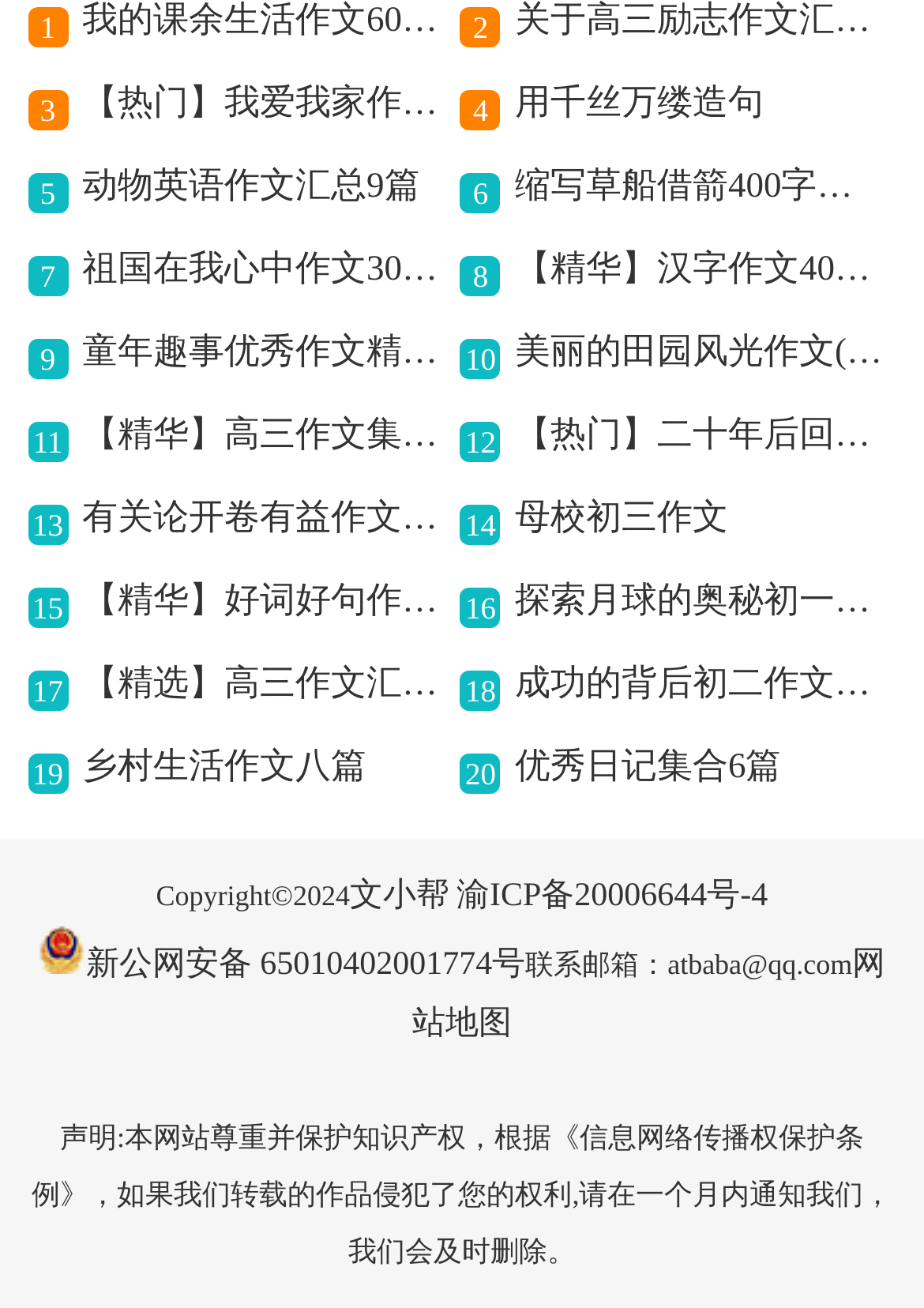Can you show the bounding box coordinates of the region to click on to complete the task described in the instruction: "Click the link to contact the website administrator"?

[0.379, 0.672, 0.486, 0.699]